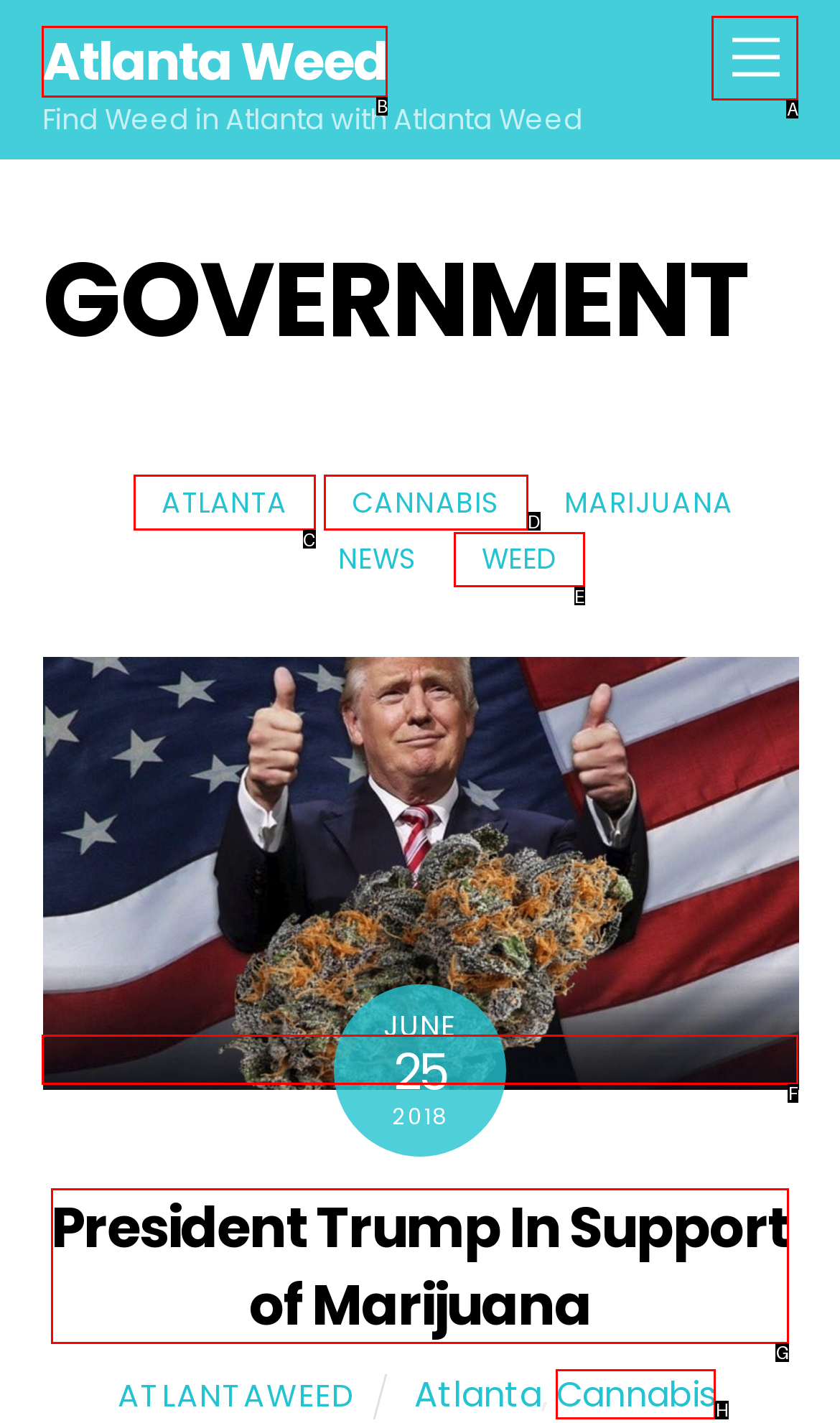Tell me which one HTML element best matches the description: Atlanta Weed Answer with the option's letter from the given choices directly.

B